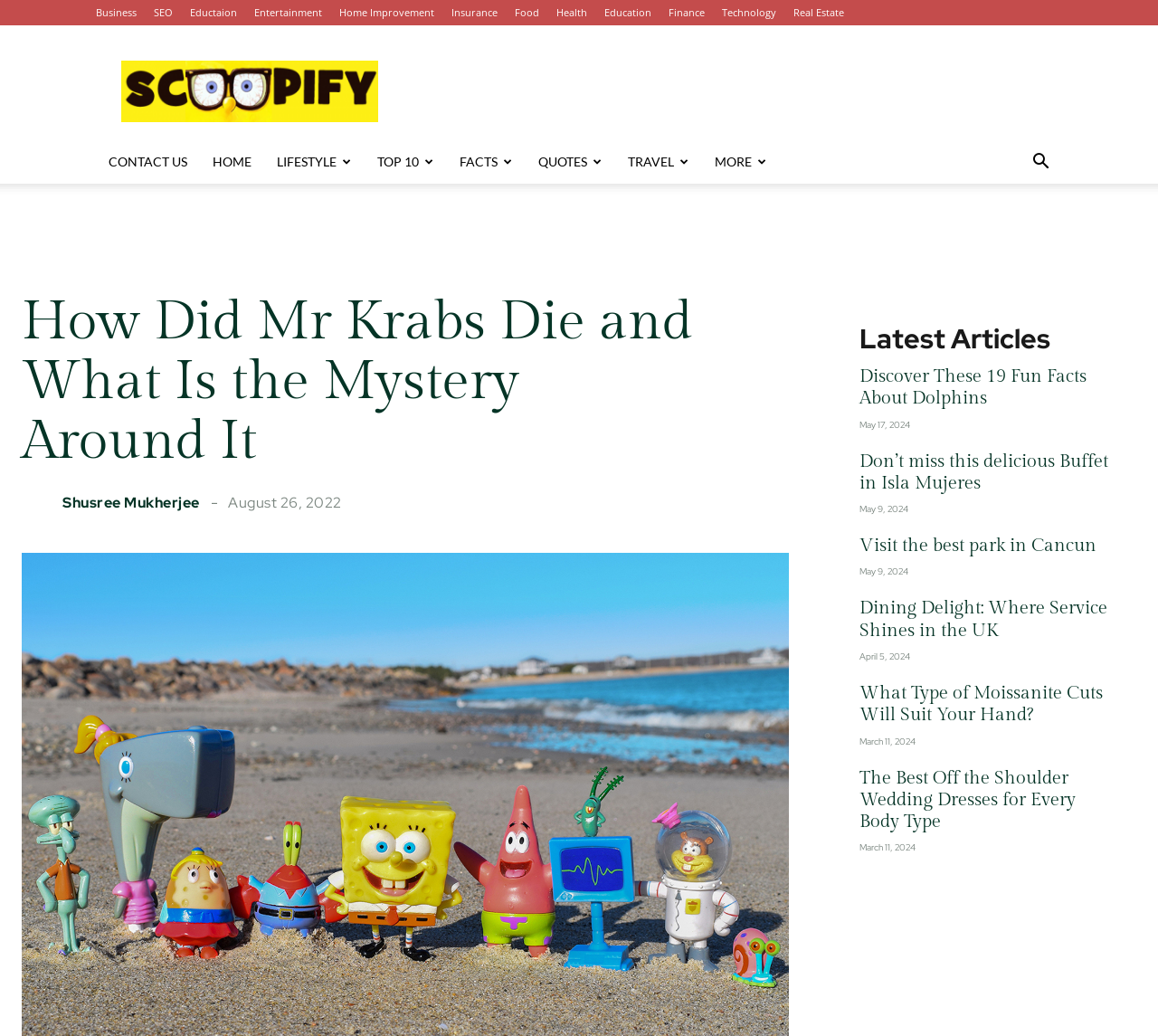Please provide a one-word or phrase answer to the question: 
What is the category of the first link on the top?

Business